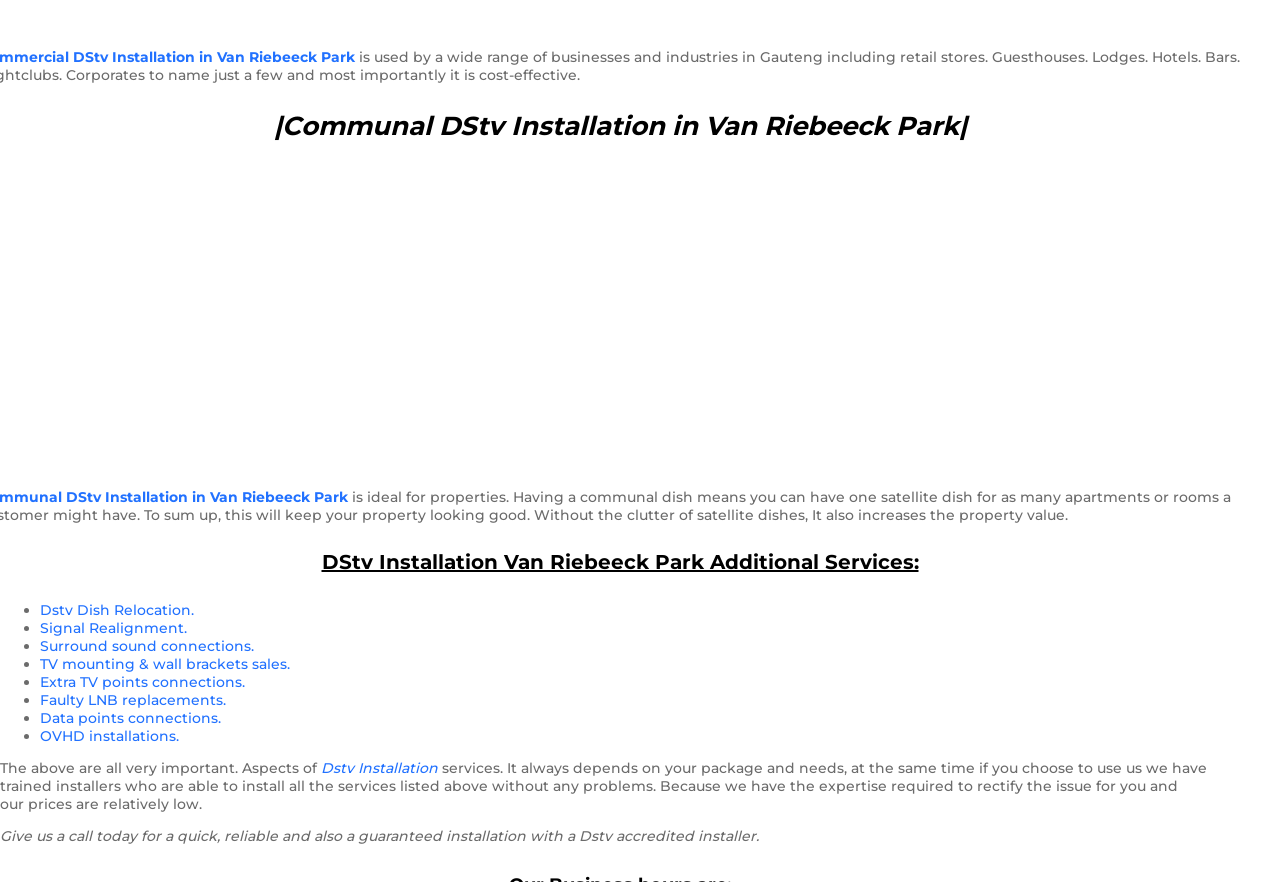Determine the bounding box coordinates for the region that must be clicked to execute the following instruction: "Contact for a quick Dstv installation".

[0.0, 0.937, 0.593, 0.958]